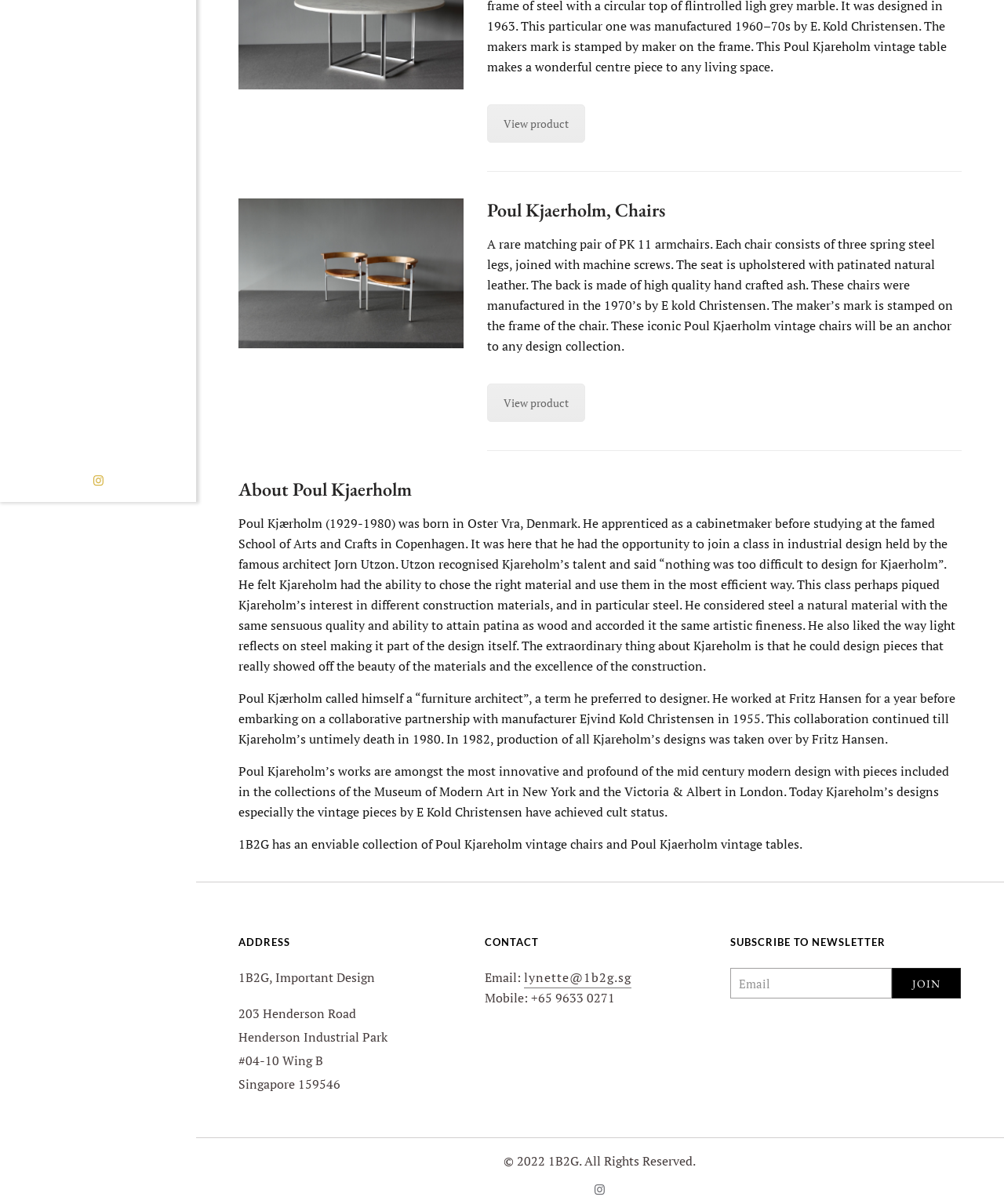Find the bounding box coordinates for the HTML element described in this sentence: "lynette@1b2g.sg". Provide the coordinates as four float numbers between 0 and 1, in the format [left, top, right, bottom].

[0.522, 0.805, 0.629, 0.819]